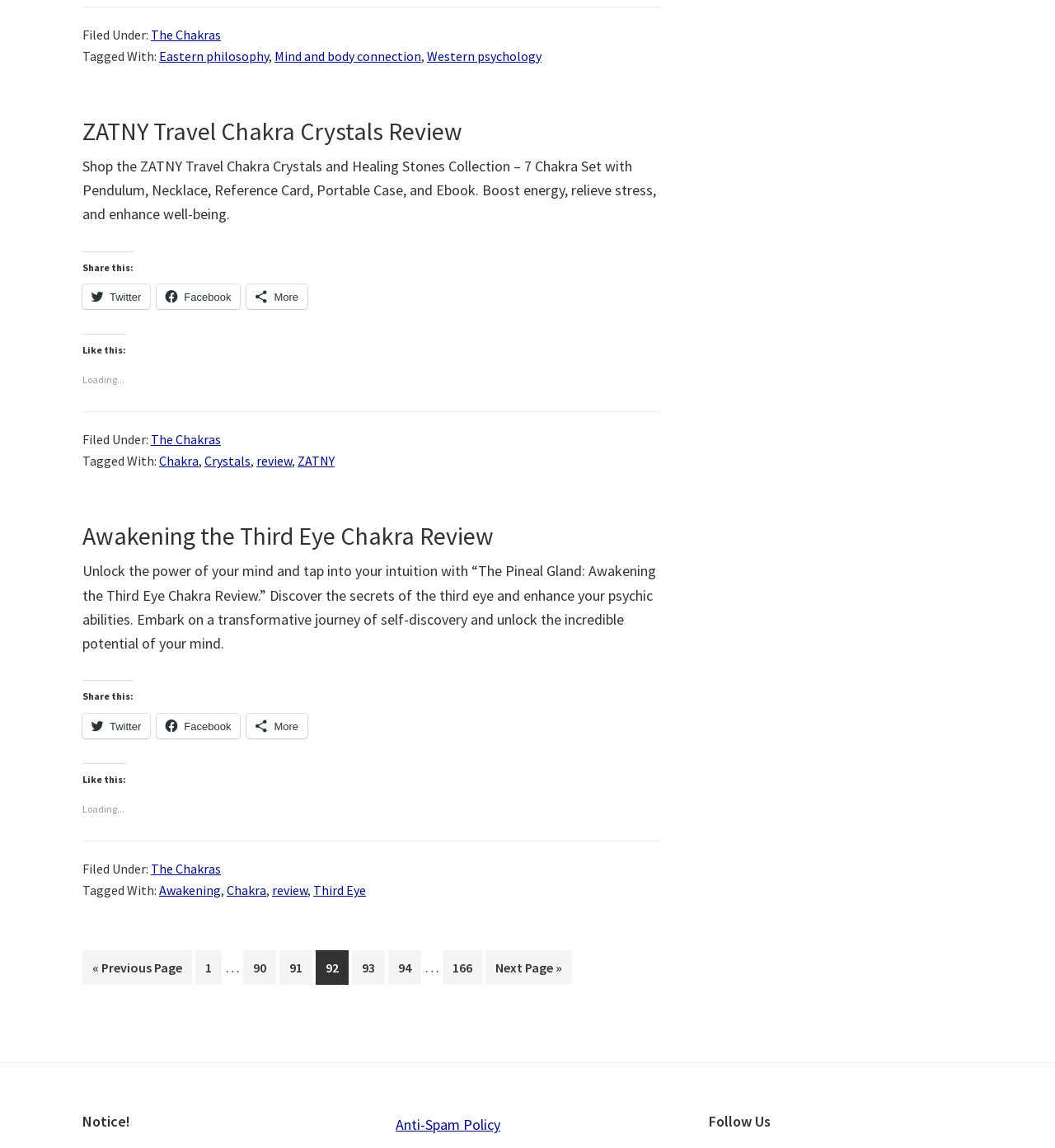Show the bounding box coordinates for the HTML element described as: "« Go to Previous Page".

[0.078, 0.778, 0.182, 0.808]